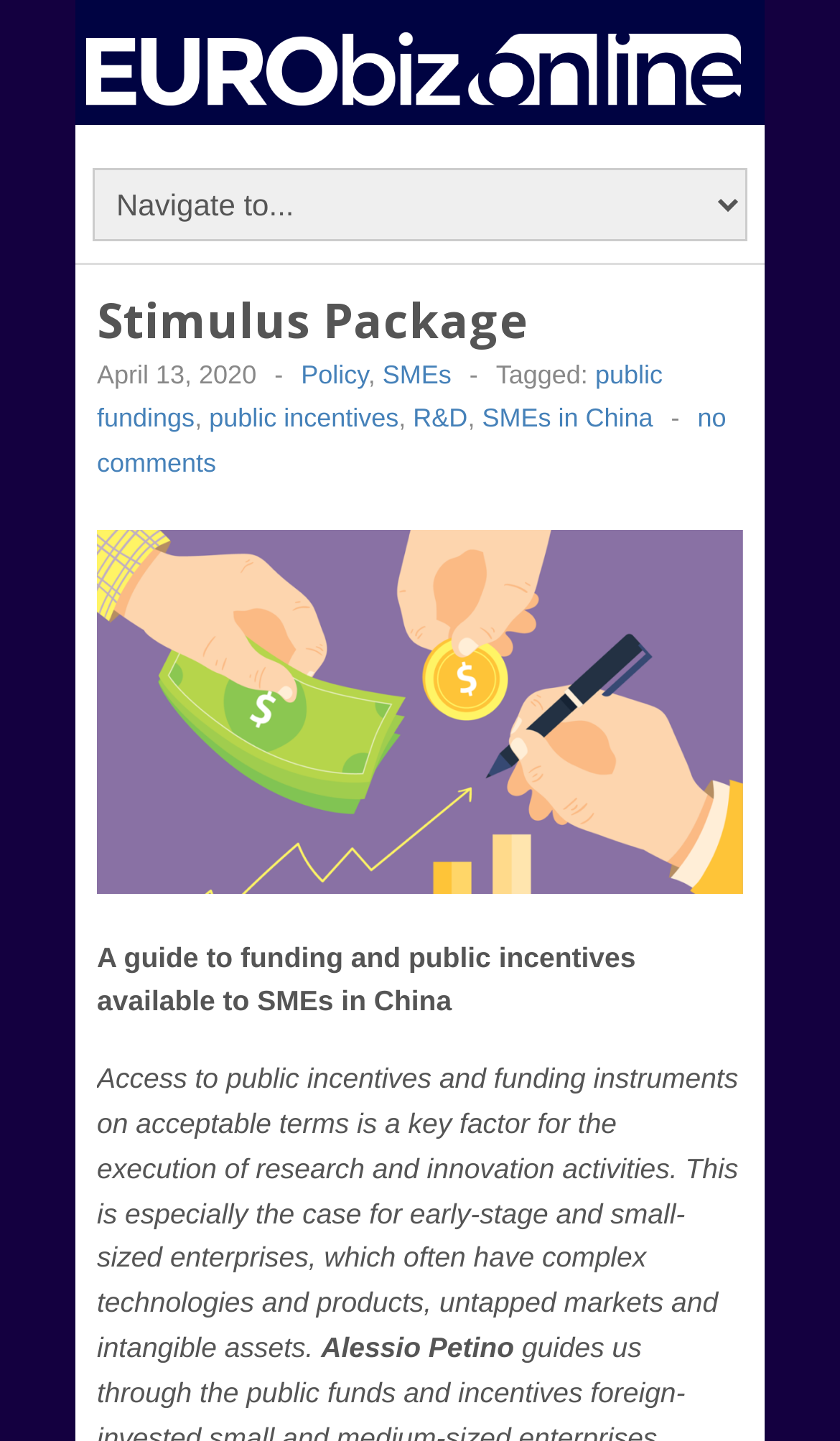Find the UI element described as: "Policy" and predict its bounding box coordinates. Ensure the coordinates are four float numbers between 0 and 1, [left, top, right, bottom].

[0.358, 0.249, 0.438, 0.27]